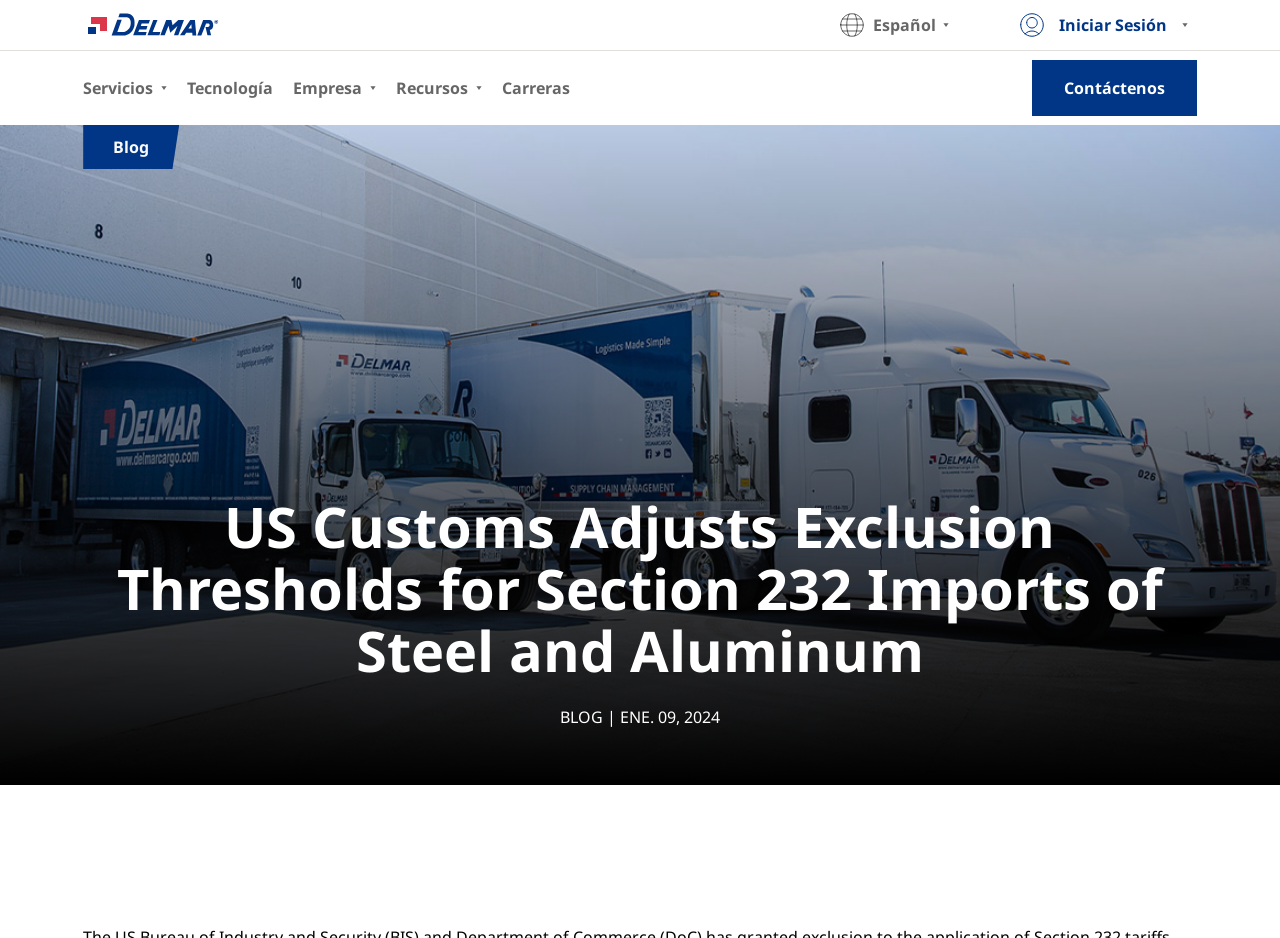Provide the bounding box coordinates of the HTML element described as: "Iniciar Sesión". The bounding box coordinates should be four float numbers between 0 and 1, i.e., [left, top, right, bottom].

[0.823, 0.017, 0.916, 0.036]